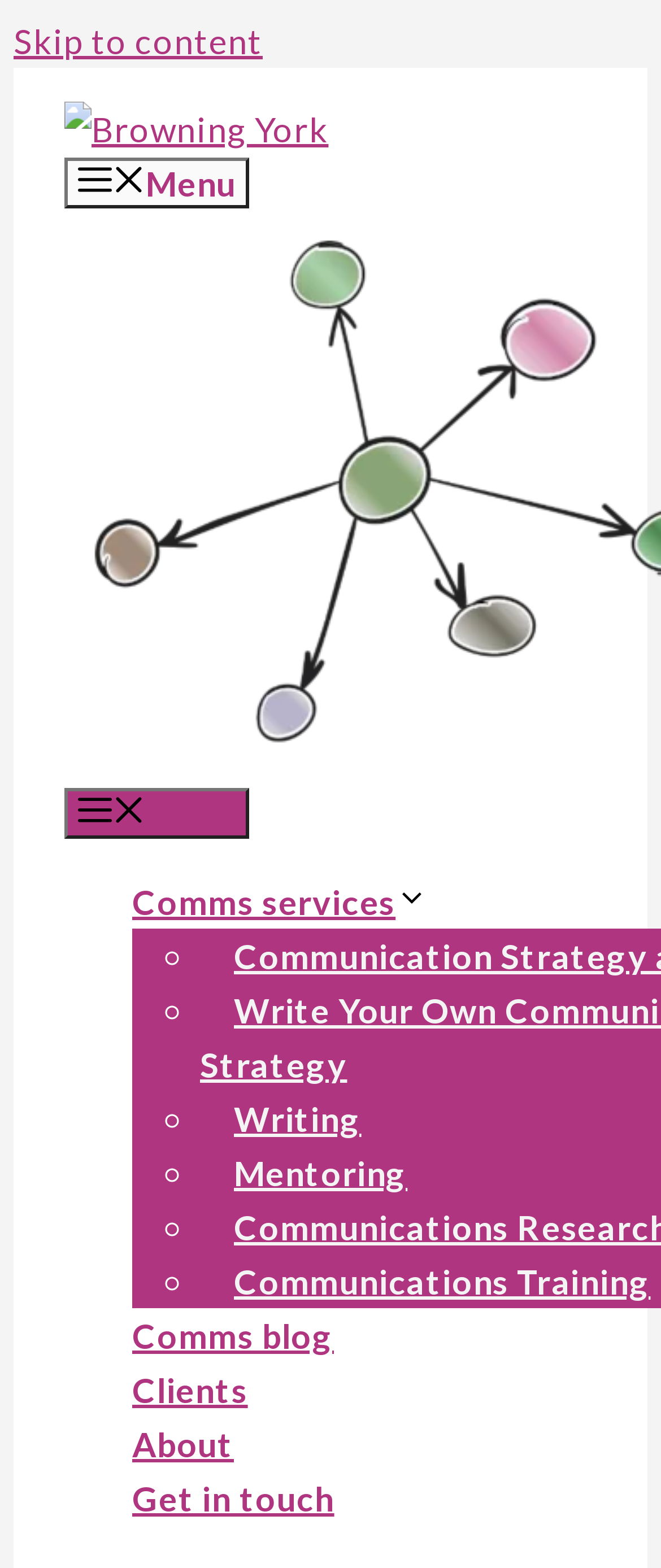What is the text of the logo image?
Please ensure your answer is as detailed and informative as possible.

I found an image element with the description 'Browning York', which is likely the logo of the website.